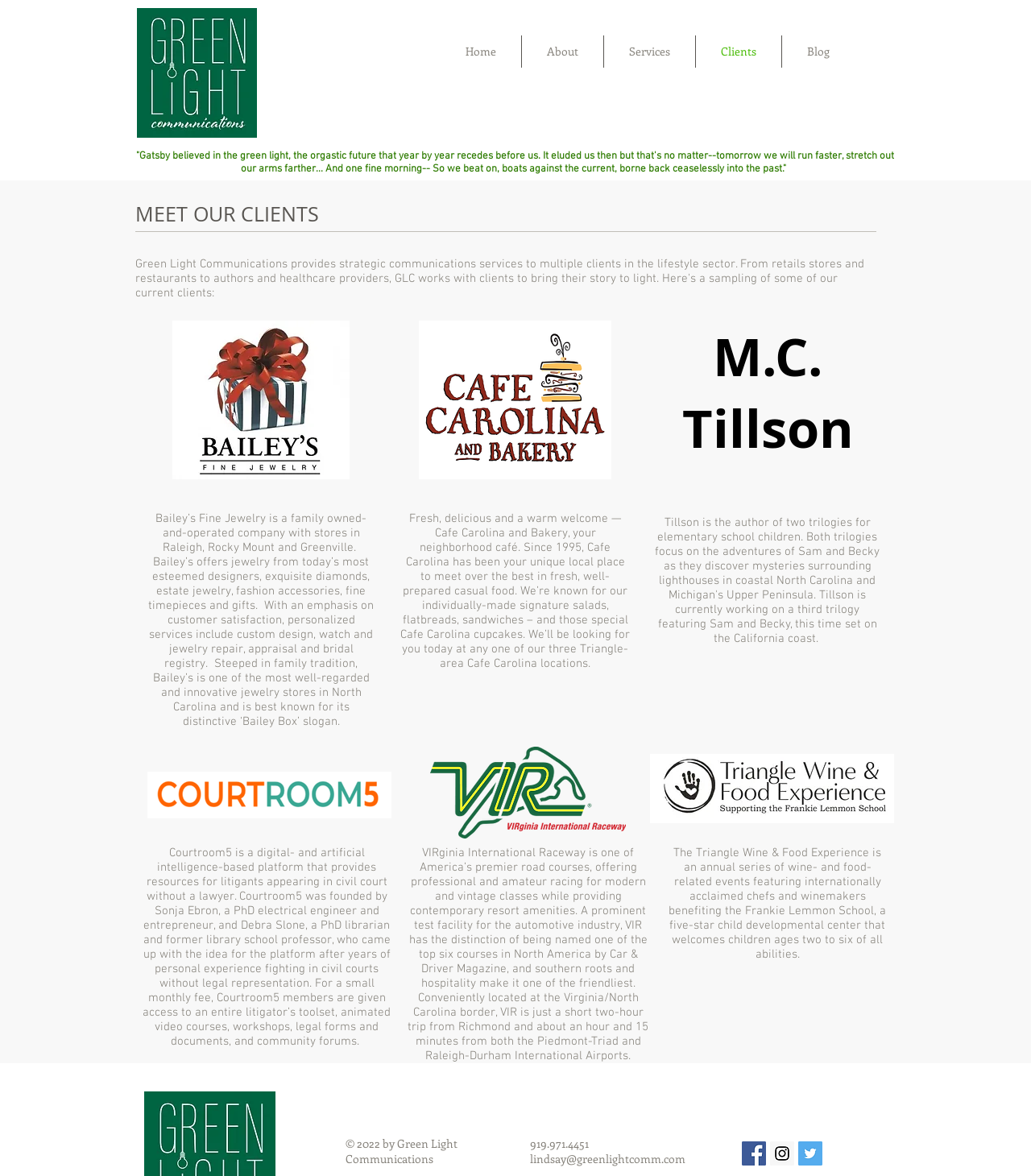Determine the bounding box coordinates of the area to click in order to meet this instruction: "Open the Instagram social media page".

[0.747, 0.971, 0.77, 0.991]